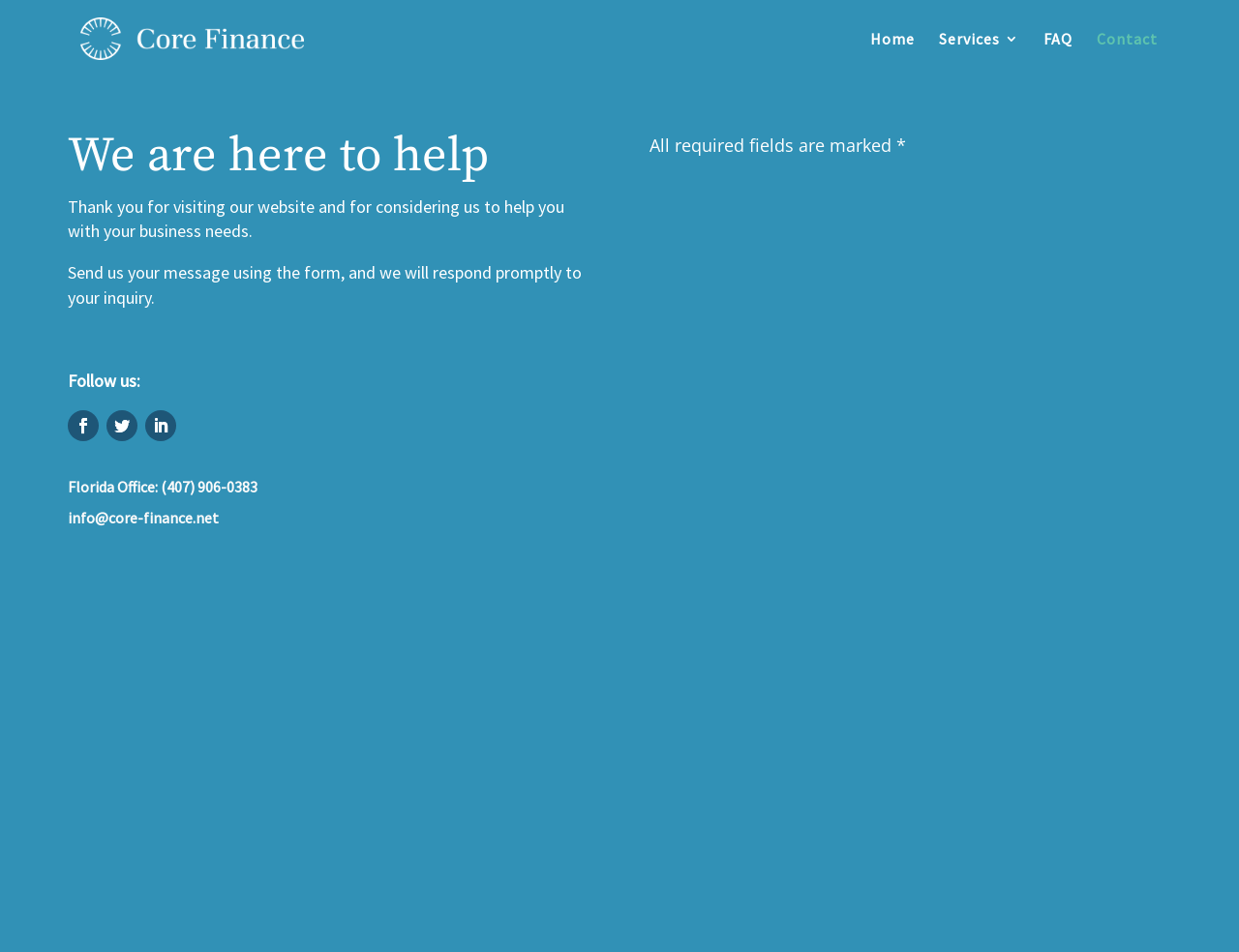Locate the UI element described by alt="Core Finance" and provide its bounding box coordinates. Use the format (top-left x, top-left y, bottom-right x, bottom-right y) with all values as floating point numbers between 0 and 1.

[0.027, 0.029, 0.245, 0.049]